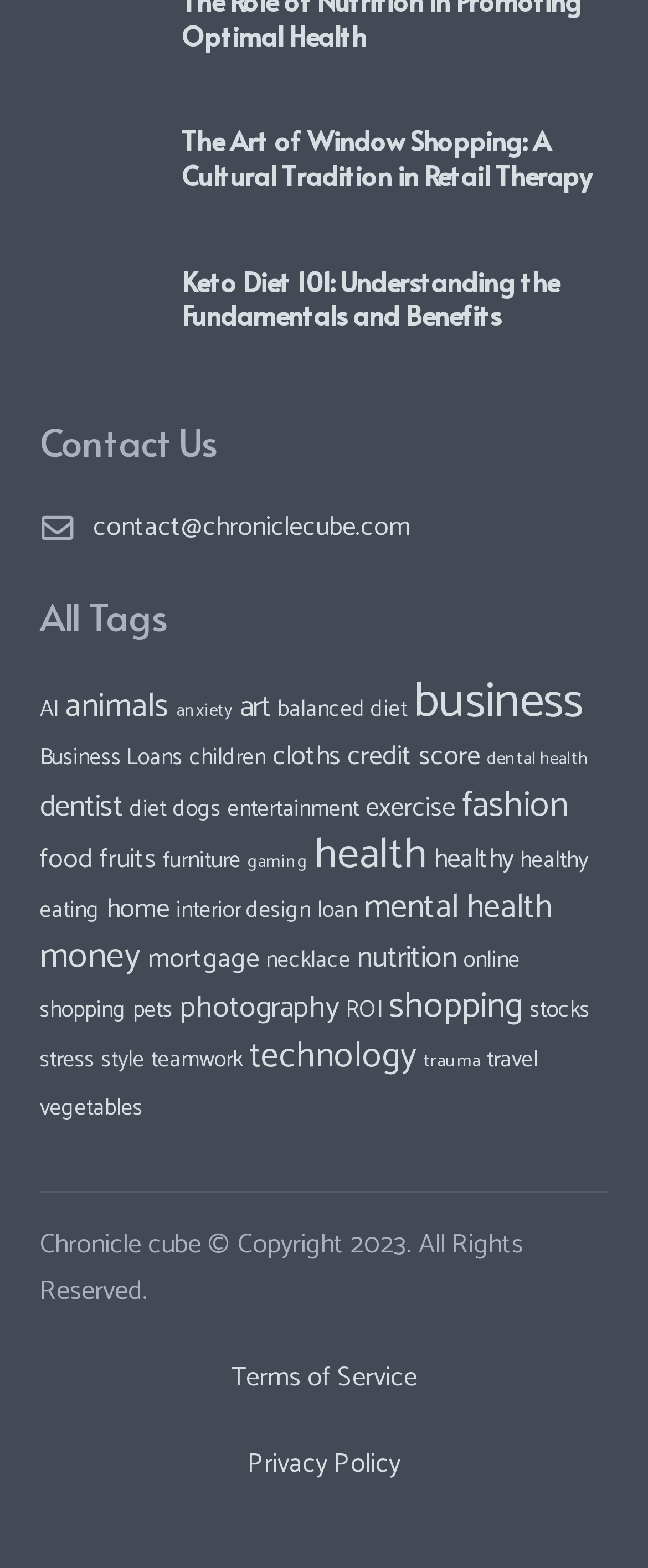Please give a short response to the question using one word or a phrase:
What is the contact email address?

contact@chroniclecube.com